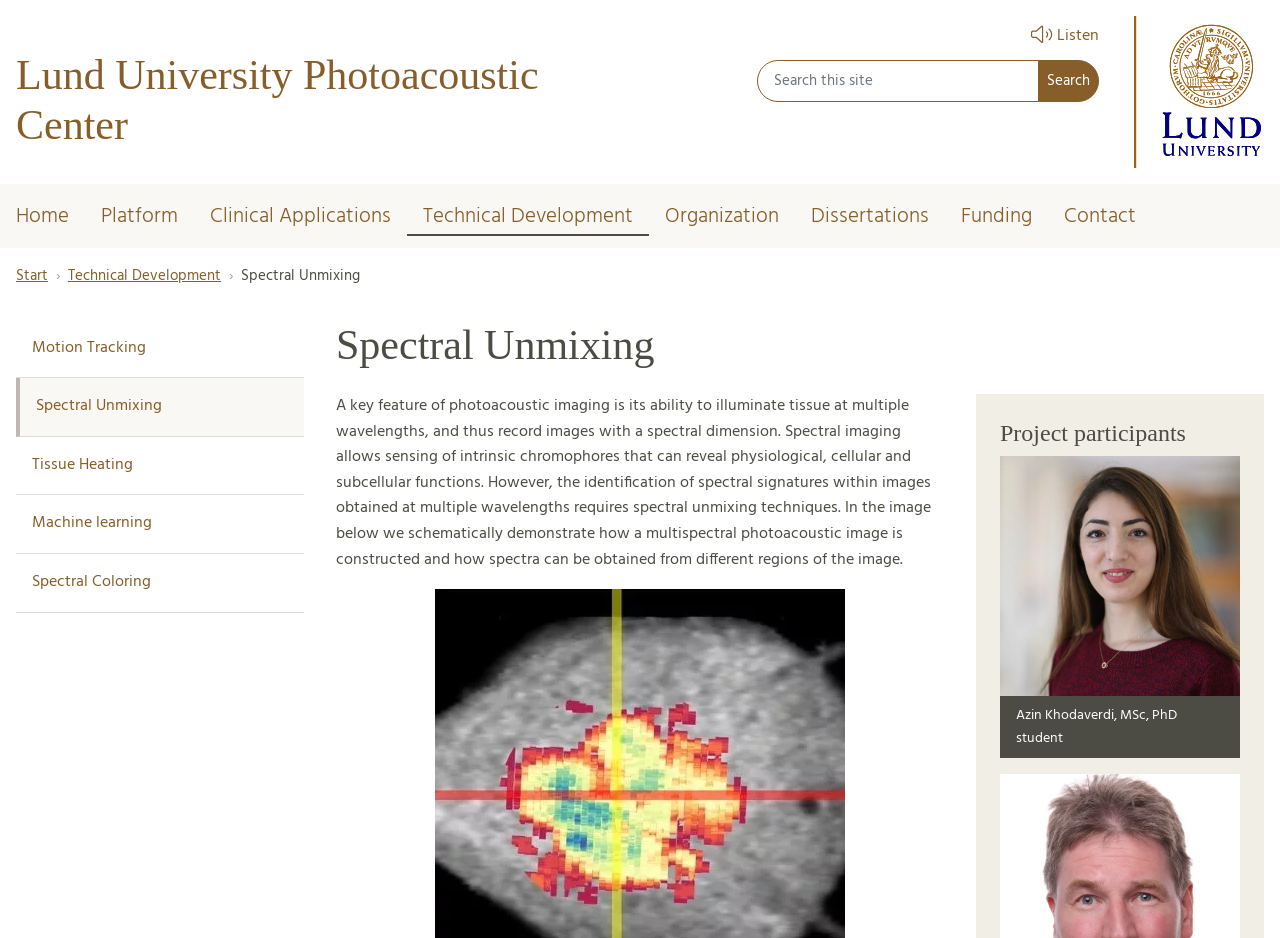Kindly determine the bounding box coordinates for the area that needs to be clicked to execute this instruction: "View Lund University logotype".

[0.884, 0.017, 0.988, 0.179]